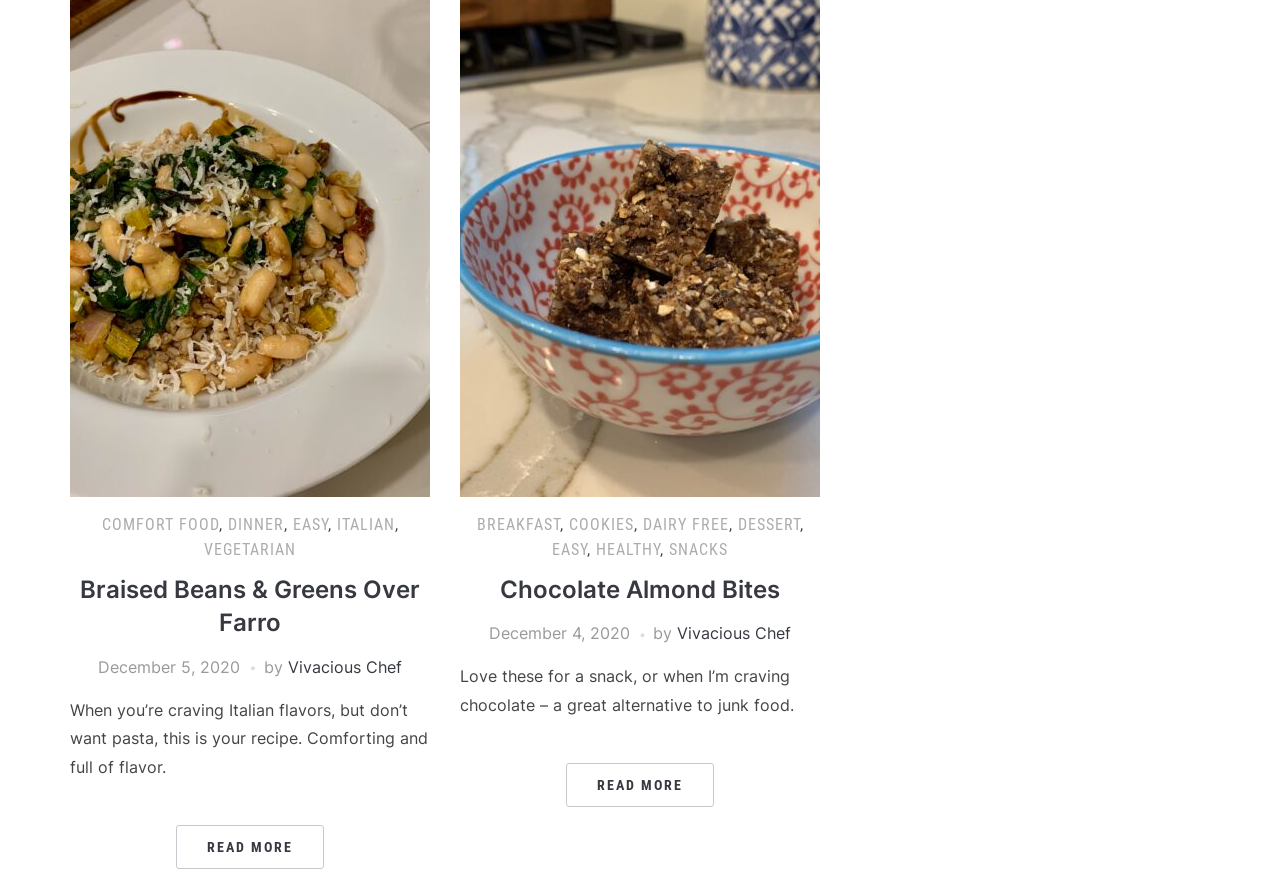Find the UI element described as: "Plant-Based Diets: Foods" and predict its bounding box coordinates. Ensure the coordinates are four float numbers between 0 and 1, [left, top, right, bottom].

None